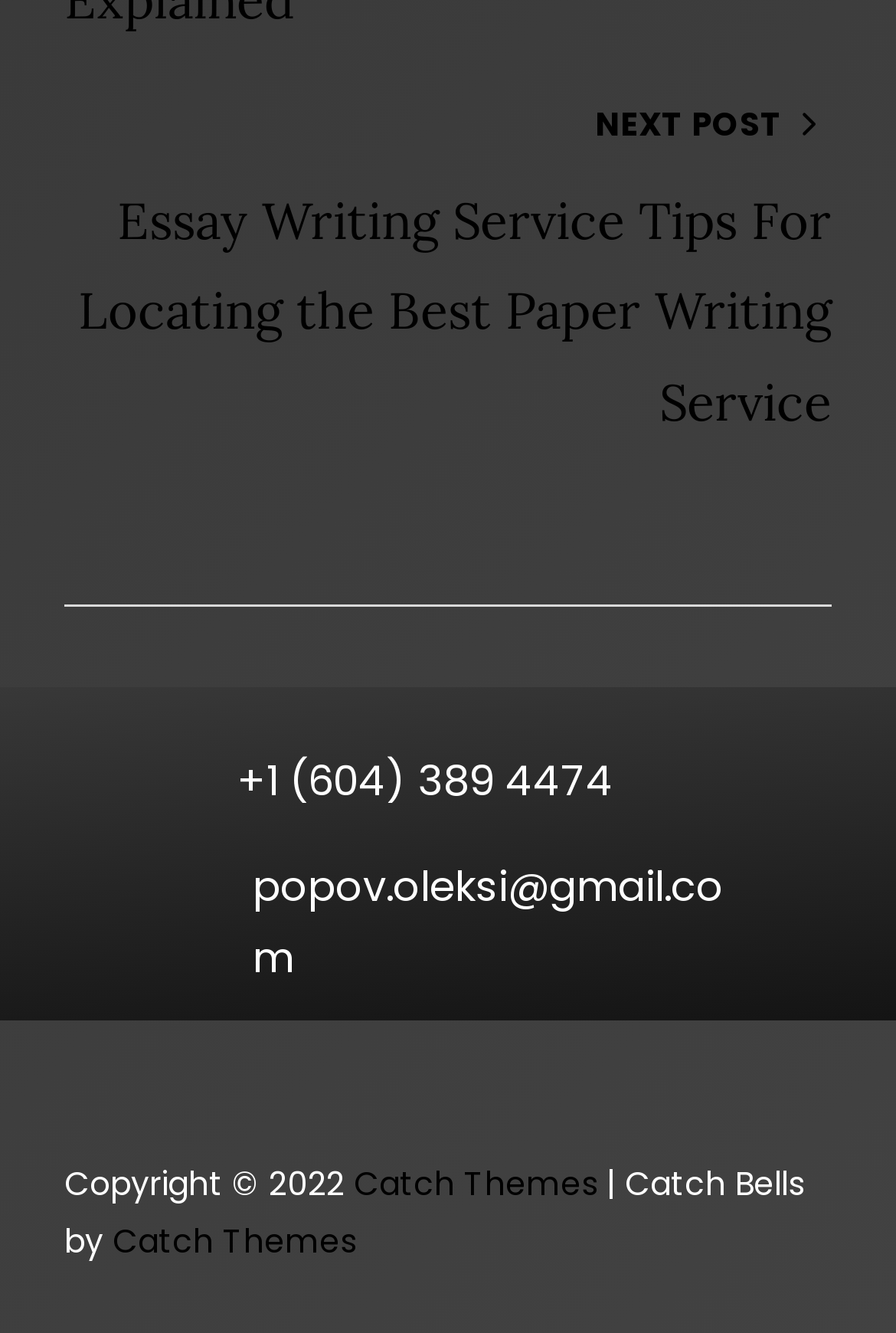Find the bounding box coordinates for the HTML element specified by: "+1 (604) 389 4474".

[0.264, 0.559, 0.684, 0.613]